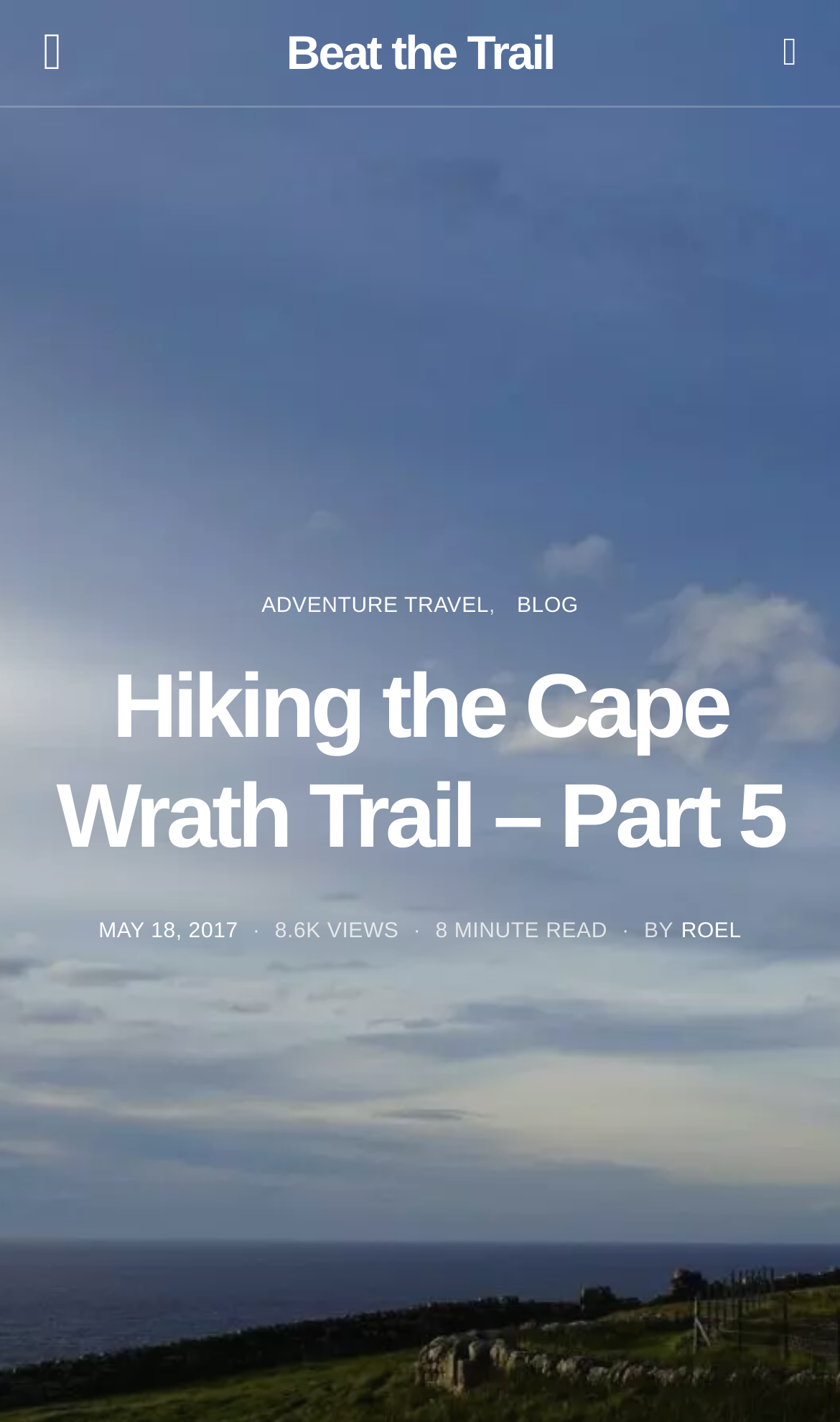Based on the element description parent_node: Beat the Trail, identify the bounding box of the UI element in the given webpage screenshot. The coordinates should be in the format (top-left x, top-left y, bottom-right x, bottom-right y) and must be between 0 and 1.

[0.051, 0.019, 0.074, 0.055]